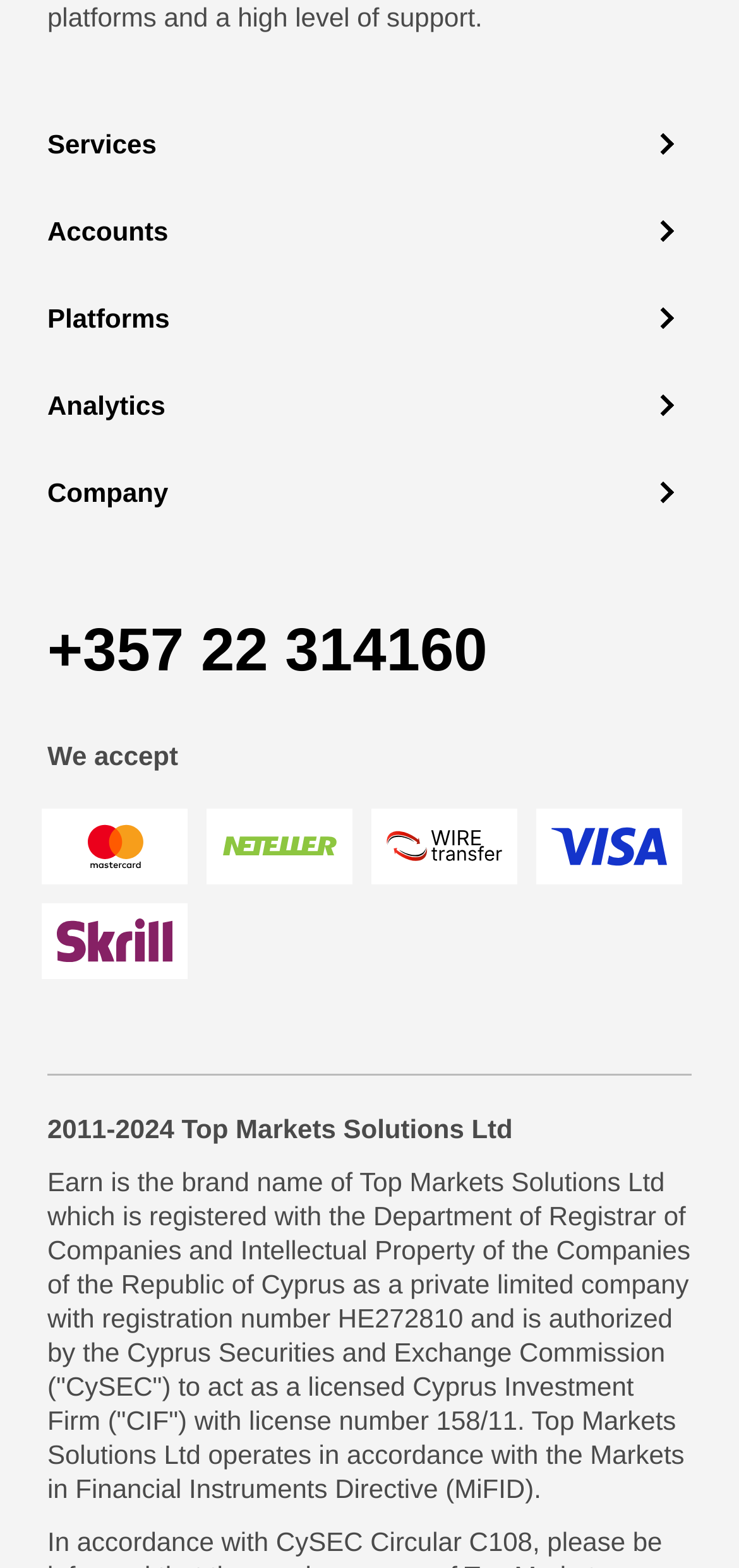Determine the bounding box coordinates of the clickable element to achieve the following action: 'Call the phone number'. Provide the coordinates as four float values between 0 and 1, formatted as [left, top, right, bottom].

[0.064, 0.392, 0.66, 0.436]